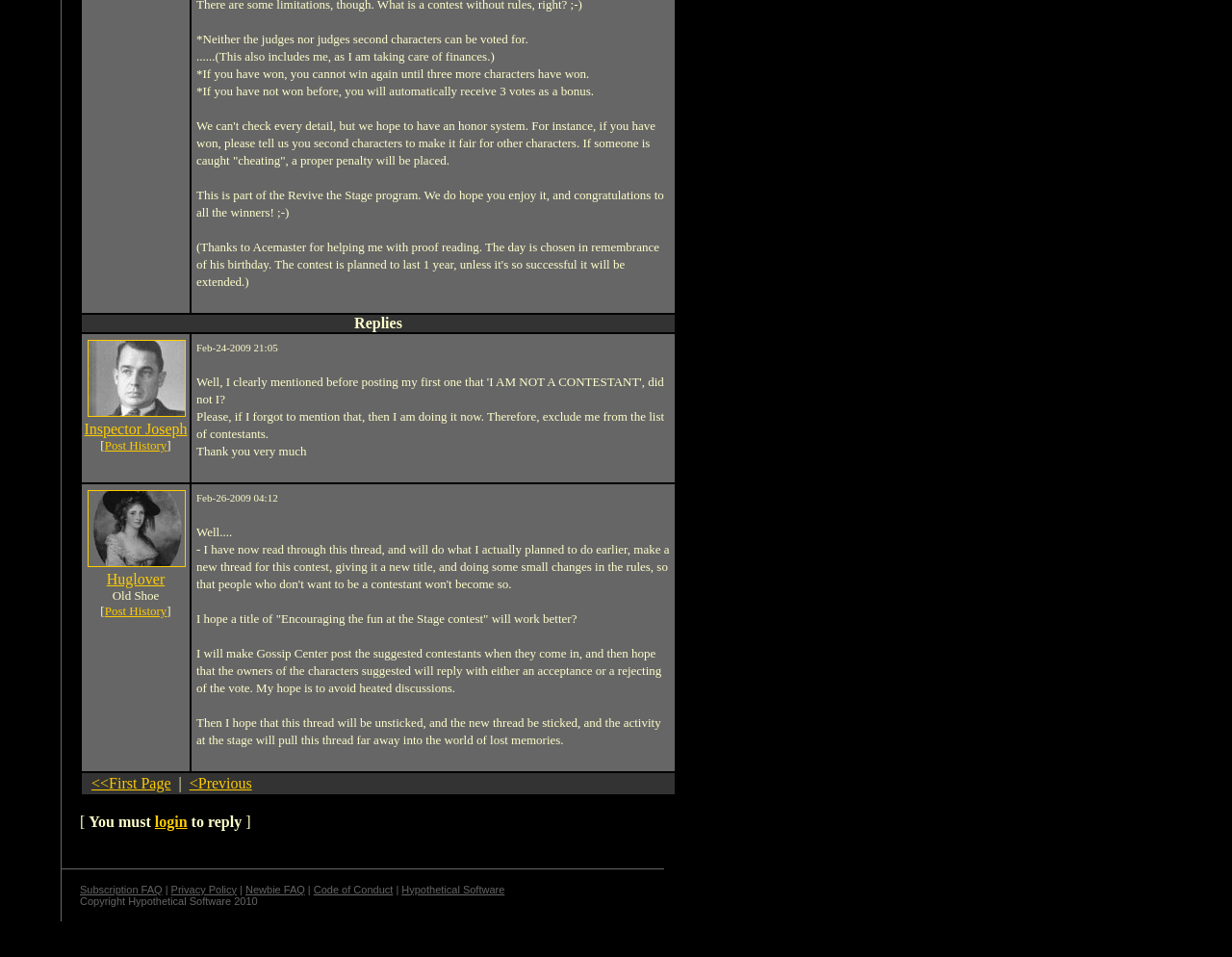Predict the bounding box of the UI element based on this description: "Inspector Joseph".

[0.068, 0.439, 0.152, 0.456]